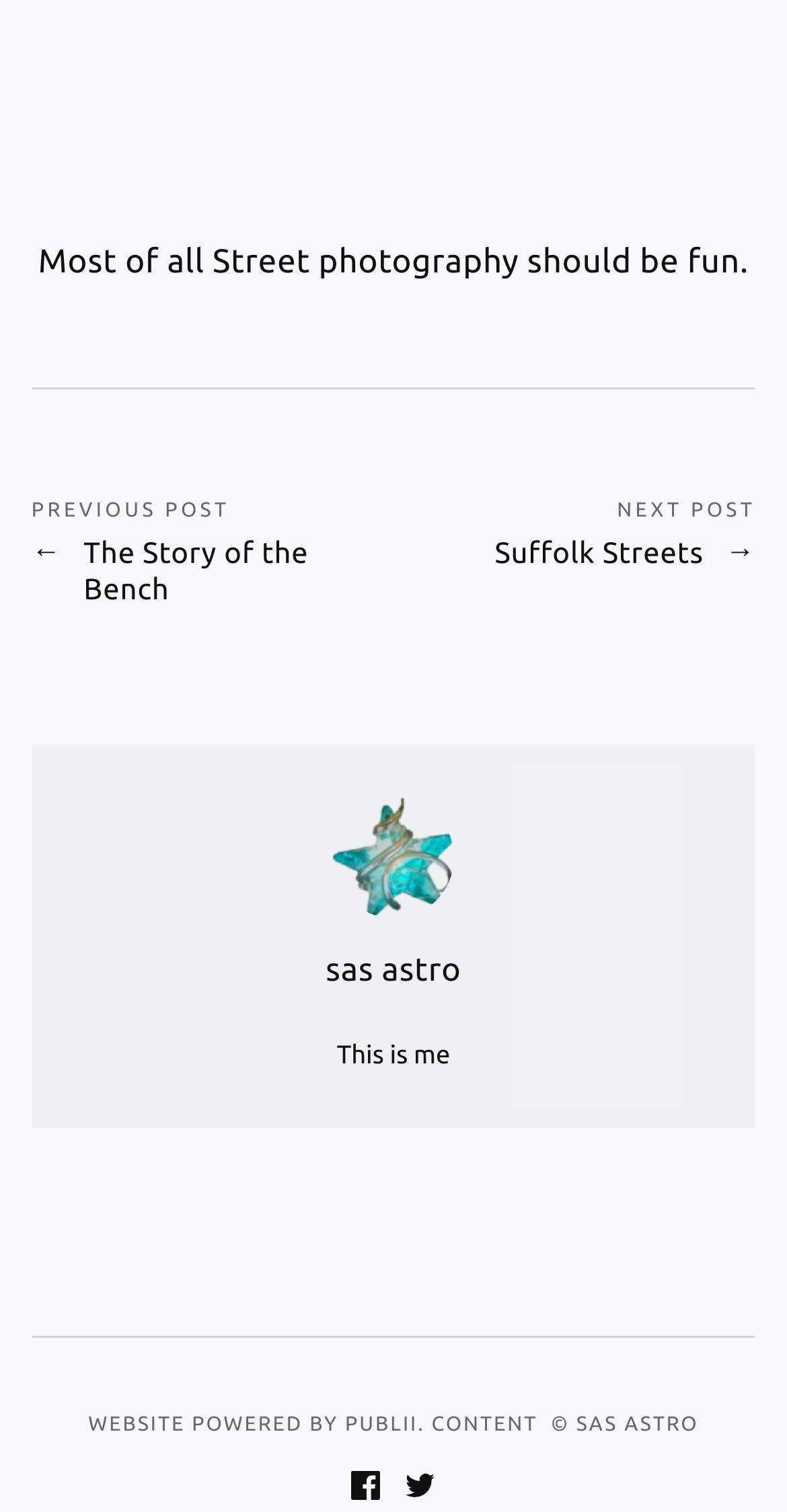What is the text above the footer?
With the help of the image, please provide a detailed response to the question.

Above the footer section, there is a heading that says 'Most of all Street photography should be fun.'. This text is not part of the footer section, but rather a separate heading above it.